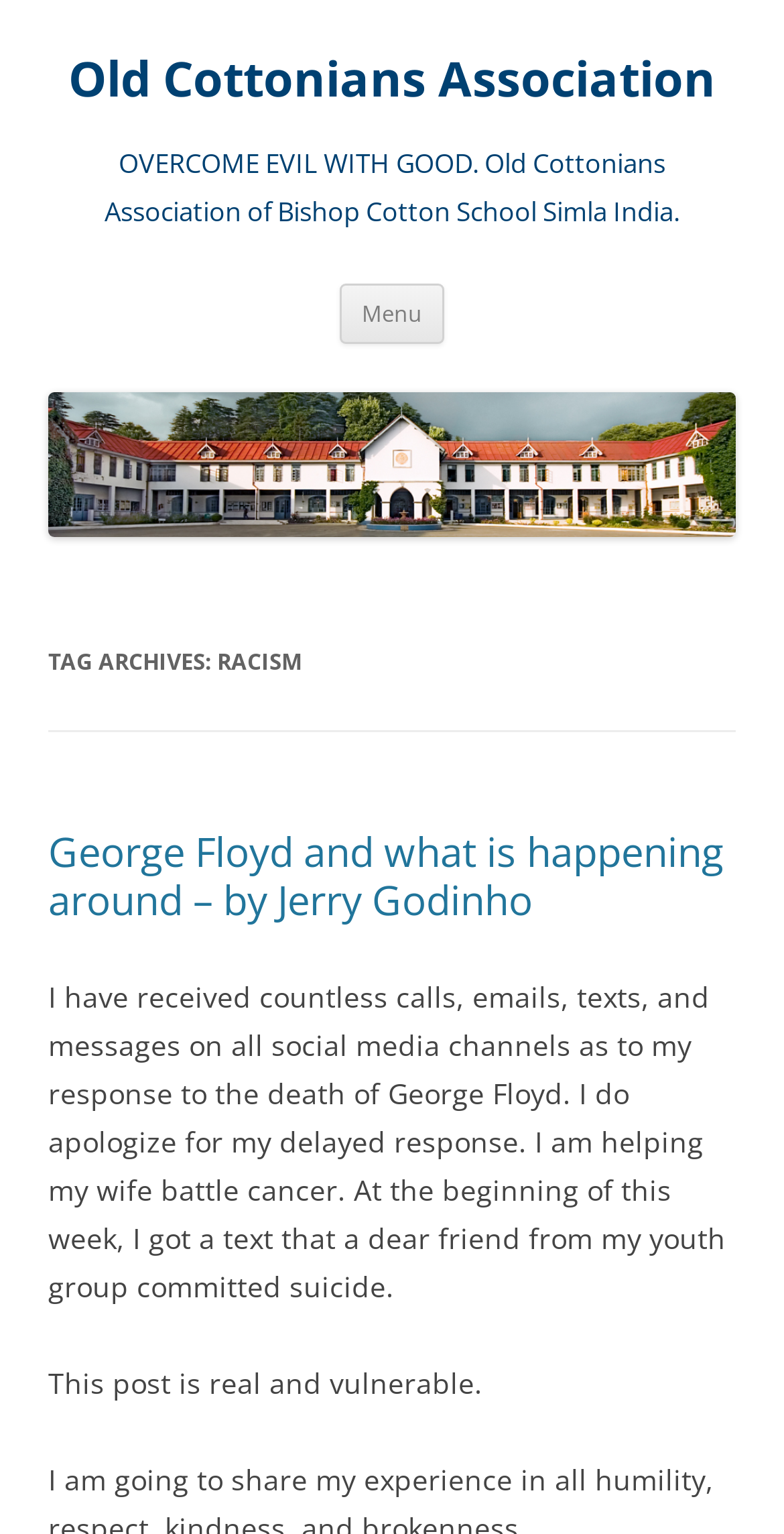Return the bounding box coordinates of the UI element that corresponds to this description: "Old Cottonians Association". The coordinates must be given as four float numbers in the range of 0 and 1, [left, top, right, bottom].

[0.087, 0.031, 0.913, 0.072]